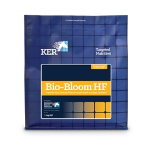What nutrients are essential for hoof growth?
Using the details shown in the screenshot, provide a comprehensive answer to the question.

According to the caption, Bio-Bloom HF is formulated to aid in the development and maintenance of robust hooves, highlighting the importance of a balanced diet enriched with essential fatty acids, amino acids, and B vitamins like biotin, which are crucial for optimal hoof quality.